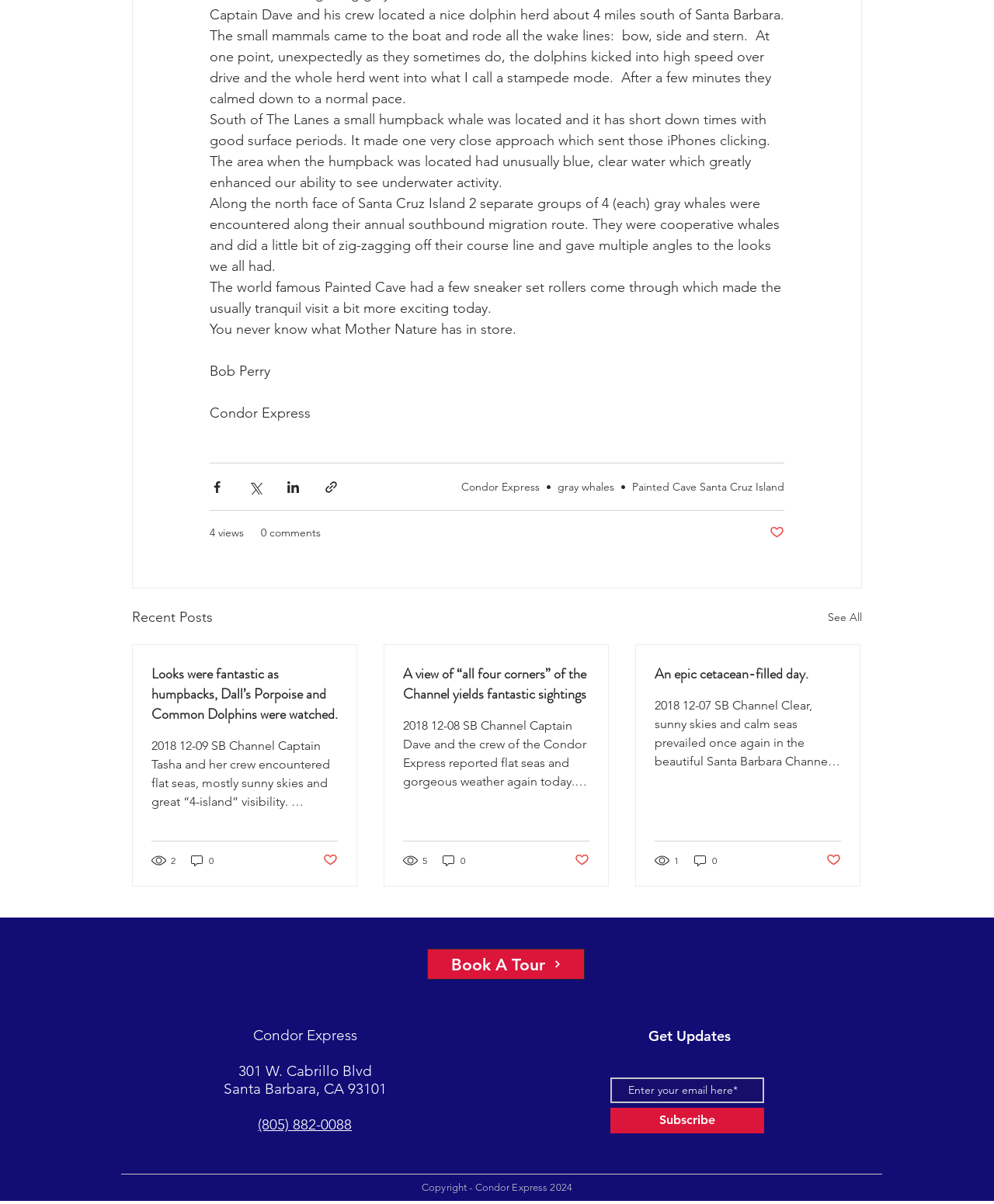Identify the bounding box for the UI element described as: "0". The coordinates should be four float numbers between 0 and 1, i.e., [left, top, right, bottom].

[0.191, 0.708, 0.216, 0.721]